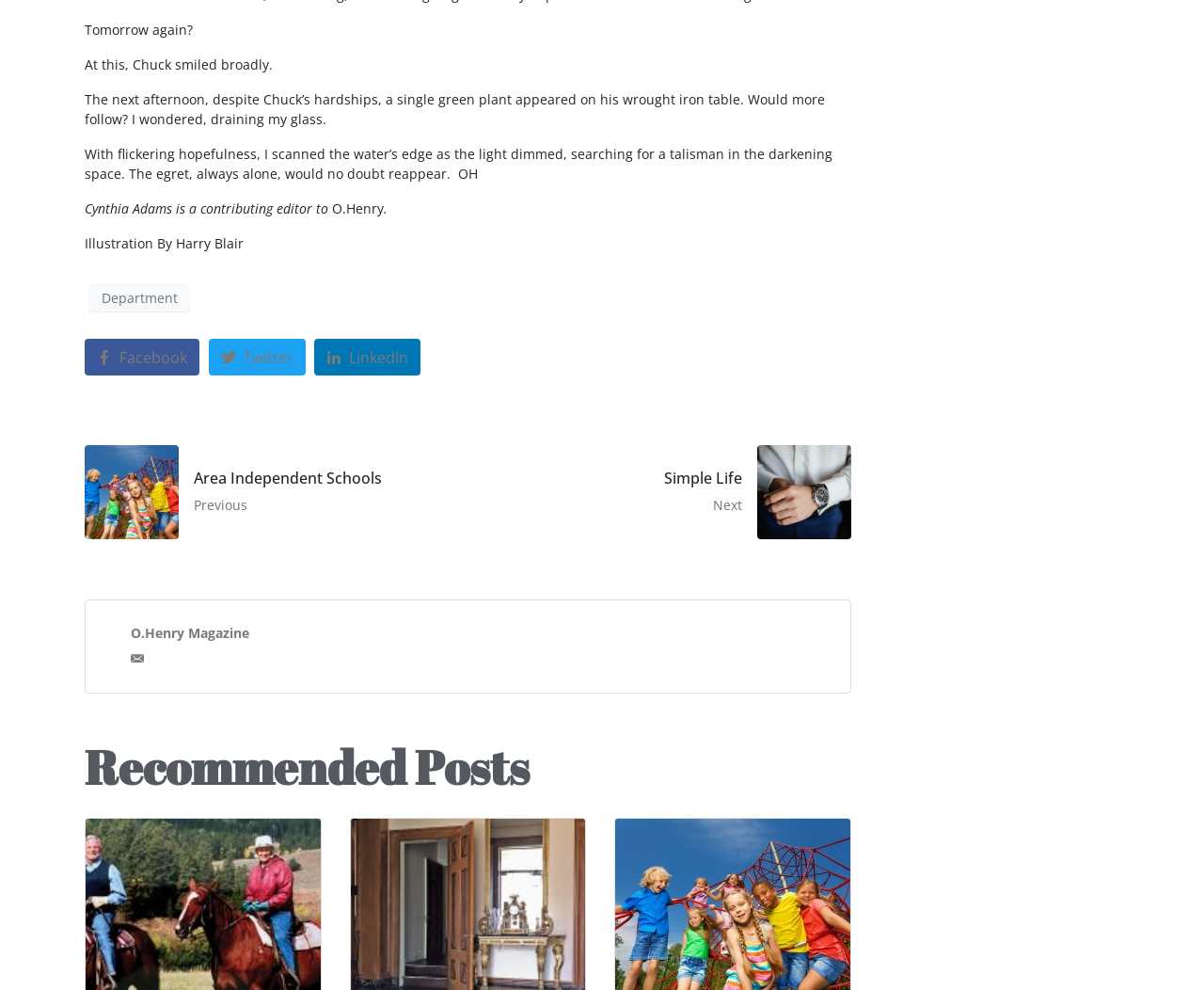Please find the bounding box coordinates of the element that must be clicked to perform the given instruction: "Read the article by Cynthia Adams". The coordinates should be four float numbers from 0 to 1, i.e., [left, top, right, bottom].

[0.07, 0.202, 0.276, 0.22]